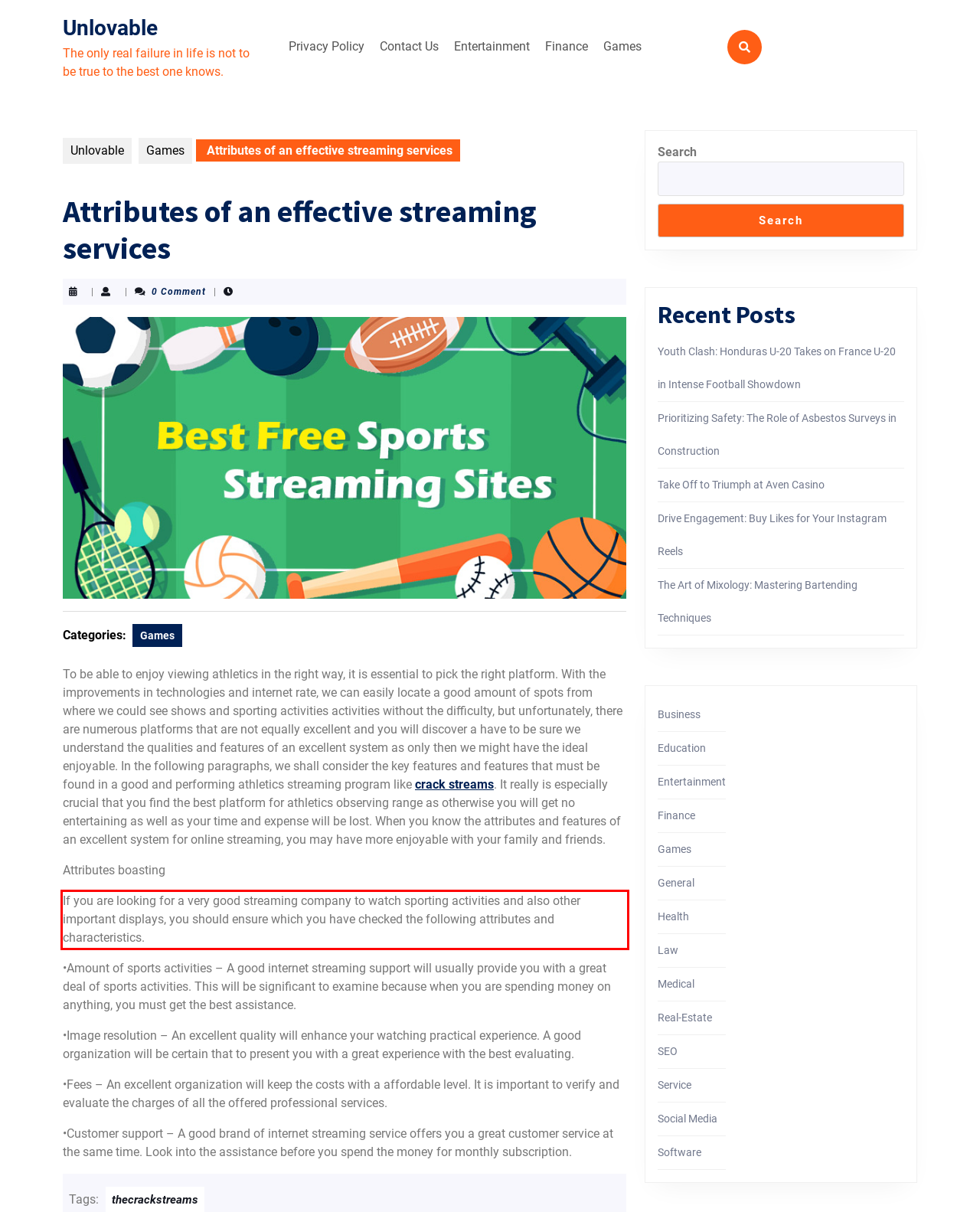Using OCR, extract the text content found within the red bounding box in the given webpage screenshot.

If you are looking for a very good streaming company to watch sporting activities and also other important displays, you should ensure which you have checked the following attributes and characteristics.